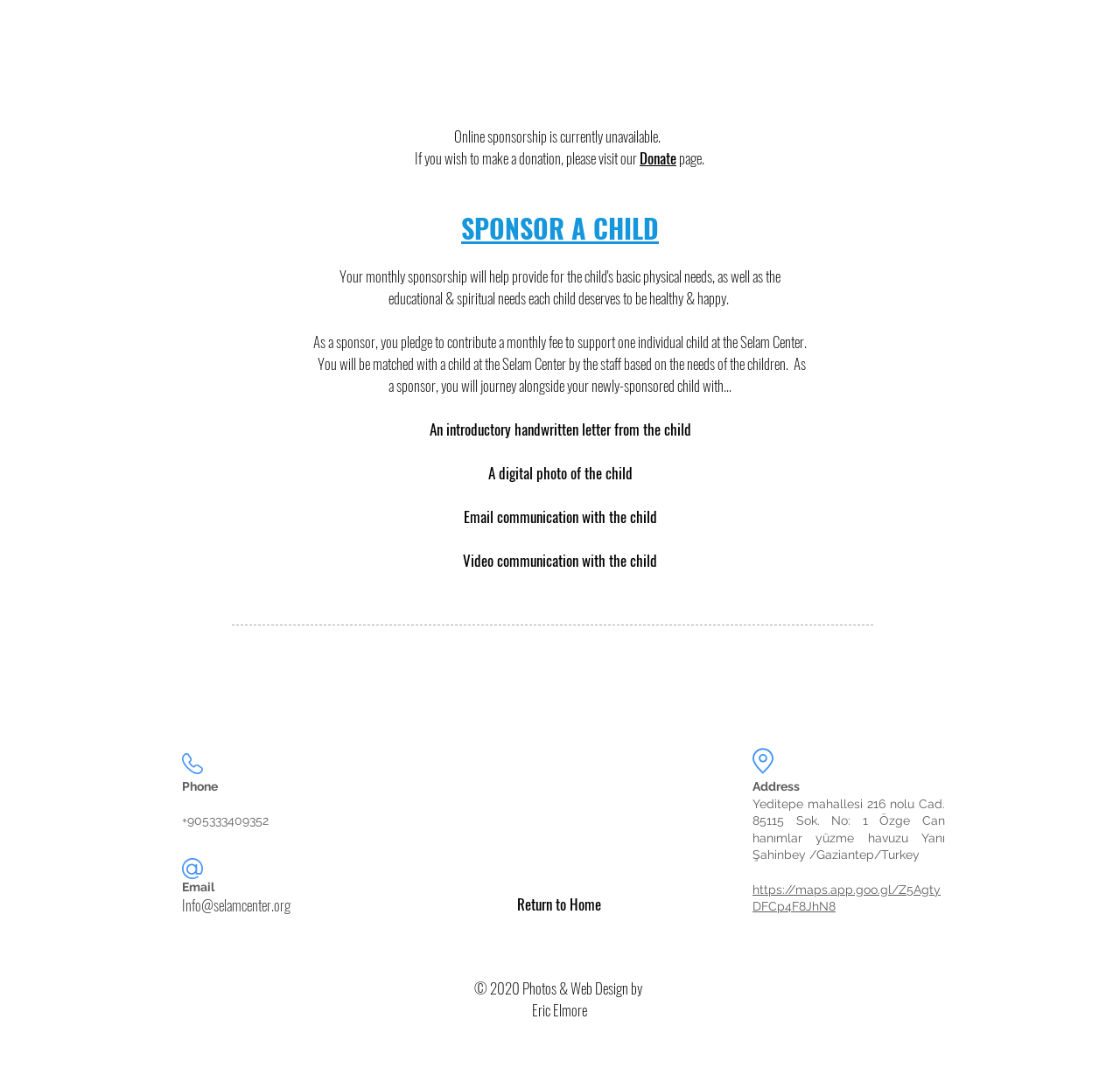Given the content of the image, can you provide a detailed answer to the question?
What benefits do I get as a sponsor?

According to the webpage, as a sponsor, you will receive an introductory handwritten letter from the child, a digital photo of the child, email communication with the child, and video communication with the child.